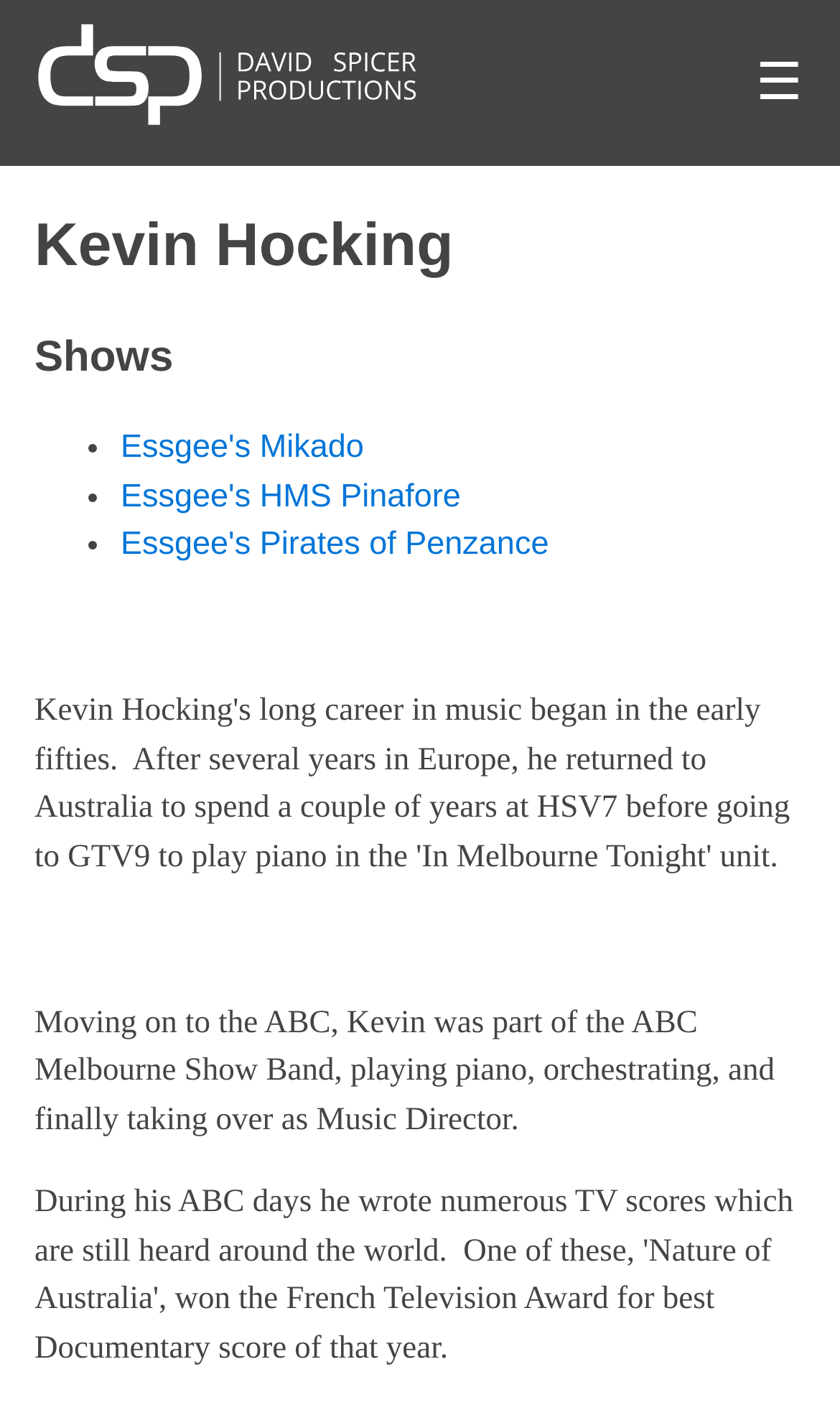Identify the bounding box for the described UI element. Provide the coordinates in (top-left x, top-left y, bottom-right x, bottom-right y) format with values ranging from 0 to 1: title="DSP"

[0.041, 0.012, 0.5, 0.09]